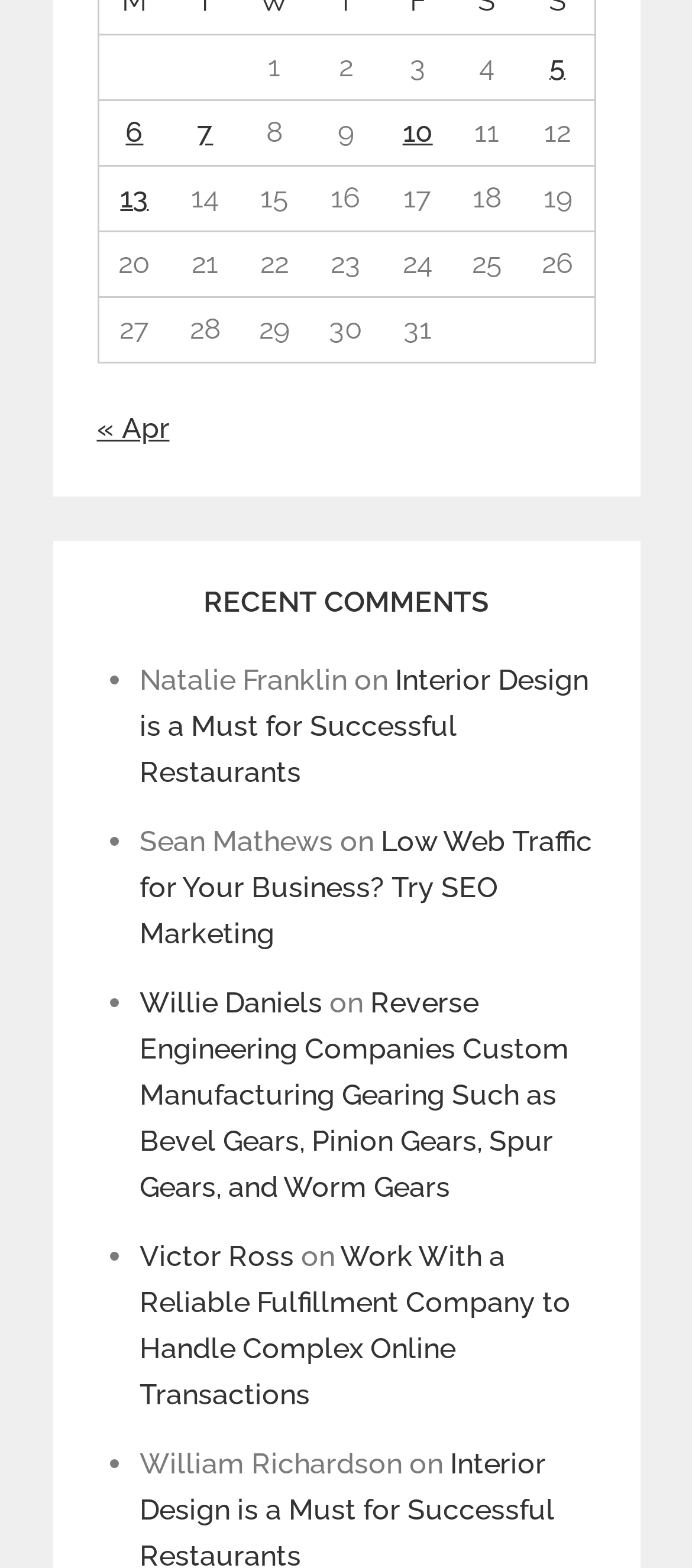Examine the image and give a thorough answer to the following question:
What is the text of the first link in the second row?

I looked at the second row and found the first link, which has the text 'Posts published on May 6, 2024'.